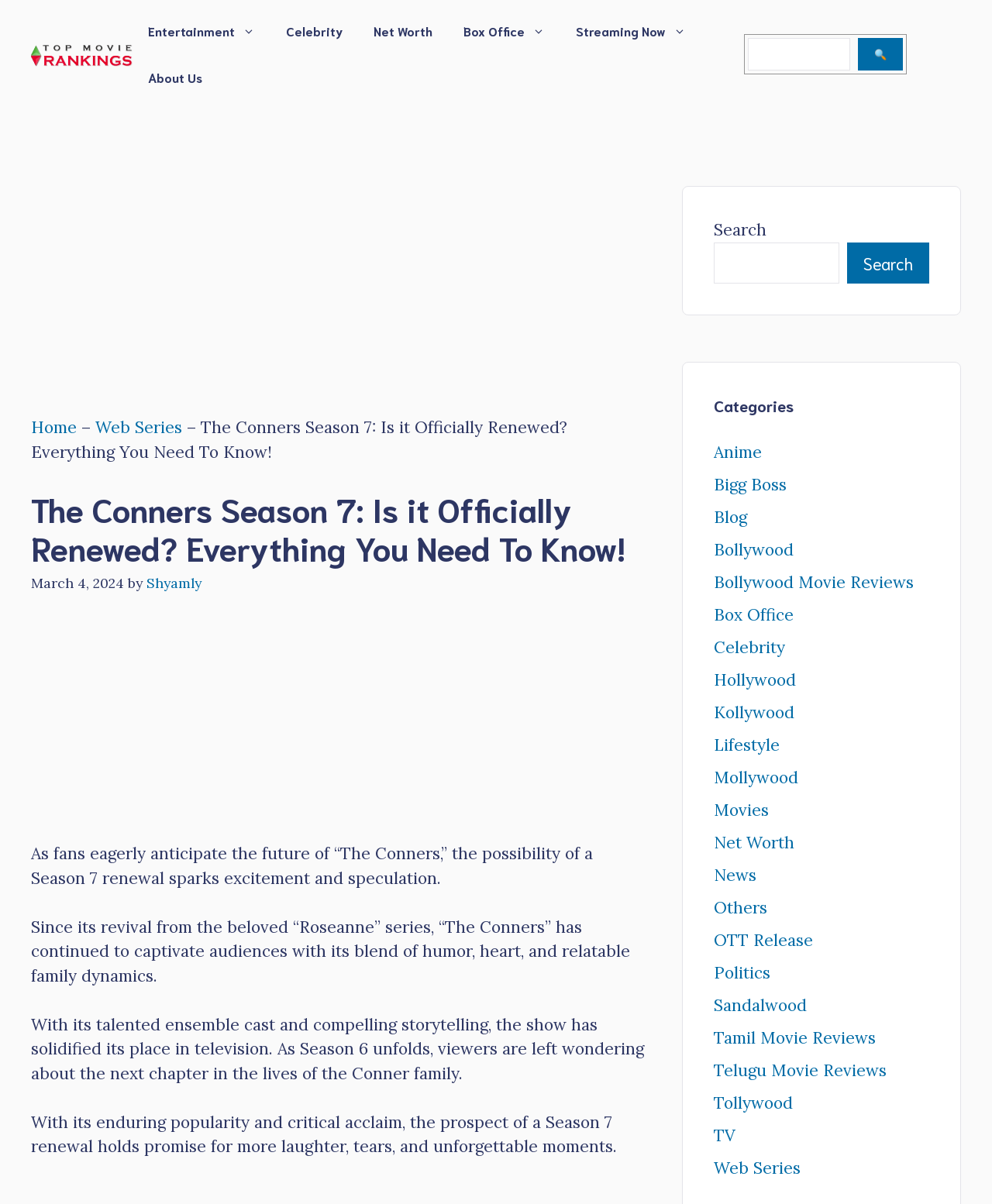What is the date of publication of the article on this webpage?
Using the image as a reference, answer with just one word or a short phrase.

March 4, 2024